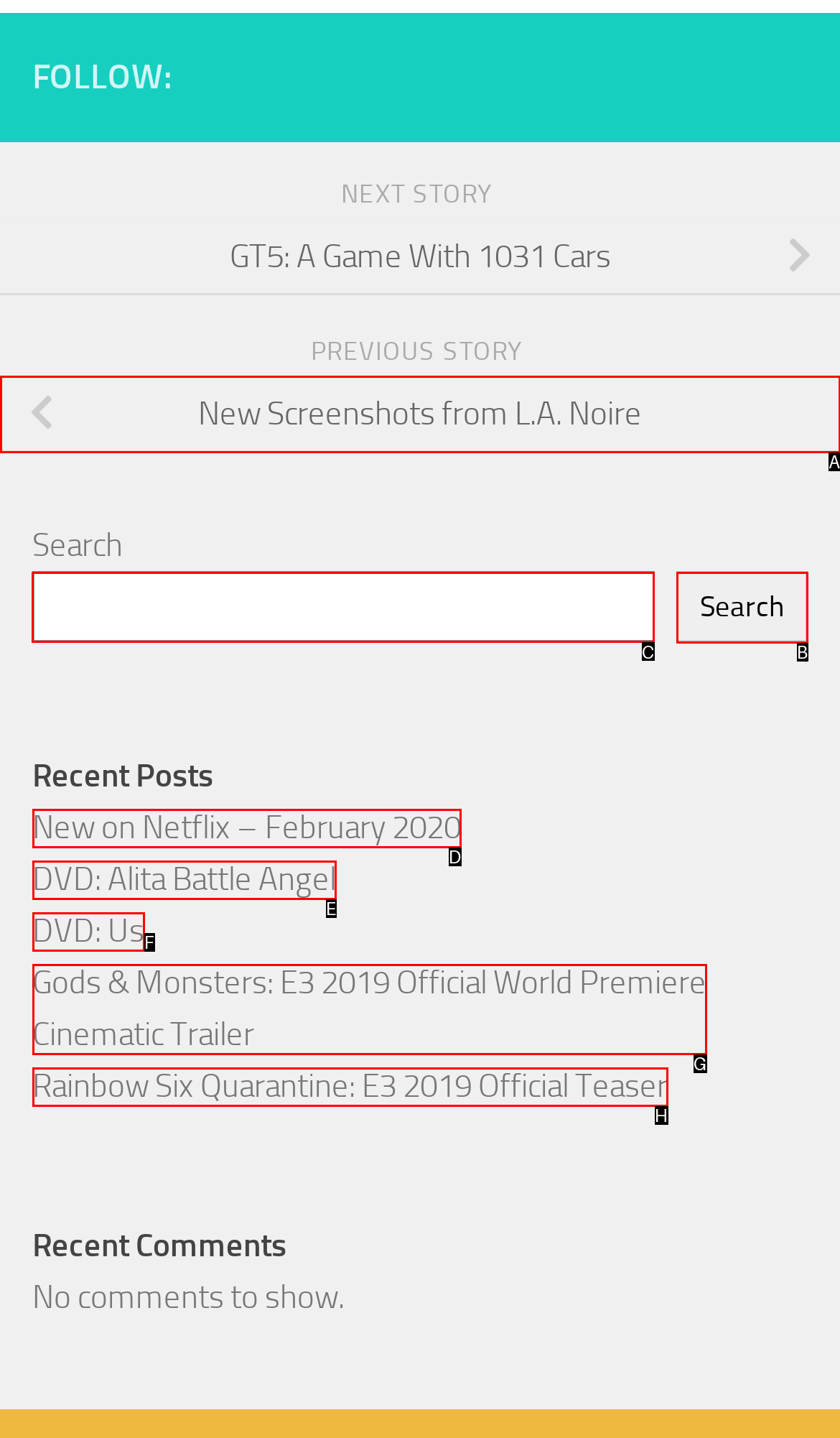Decide which UI element to click to accomplish the task: Search for something
Respond with the corresponding option letter.

C